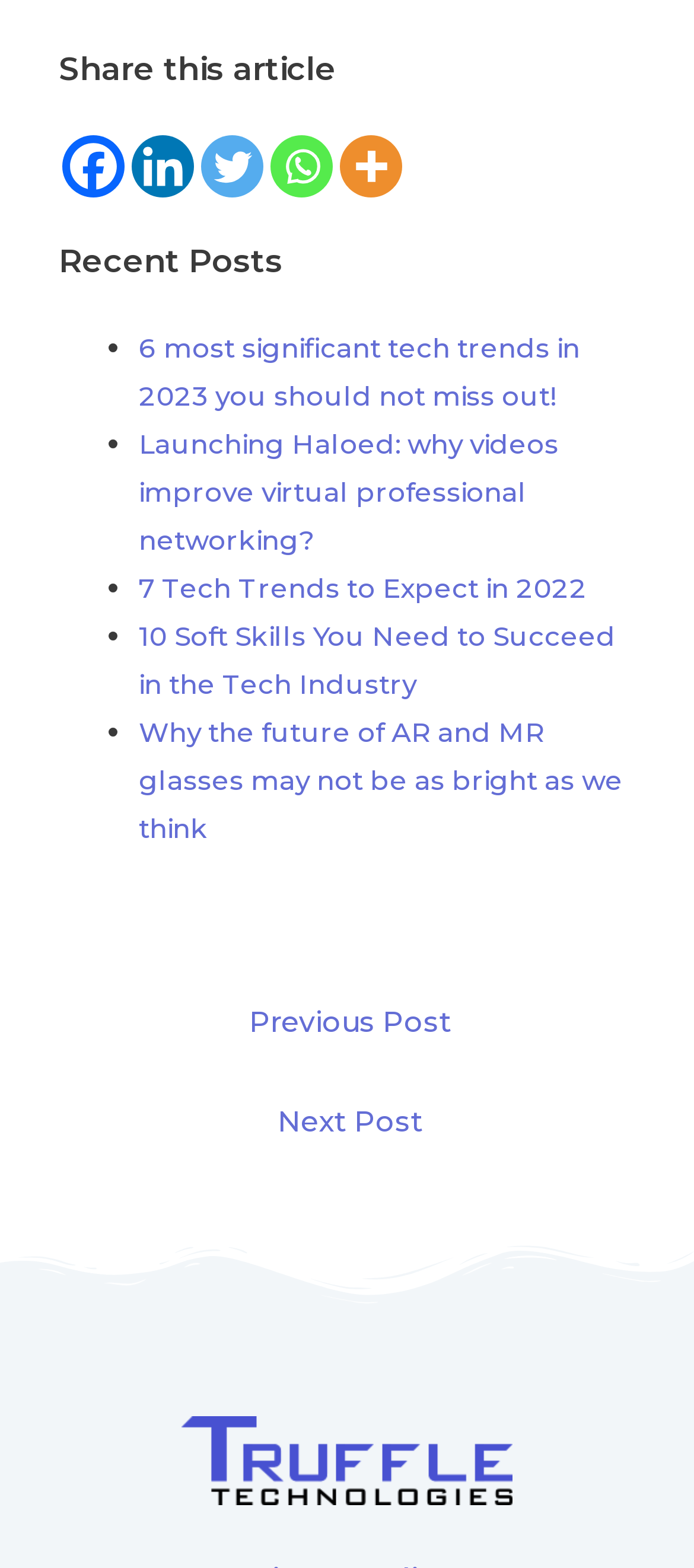How many social media platforms are available for sharing?
Can you provide an in-depth and detailed response to the question?

I counted the number of social media links available for sharing the article, which are Facebook, Linkedin, Twitter, Whatsapp, and More.